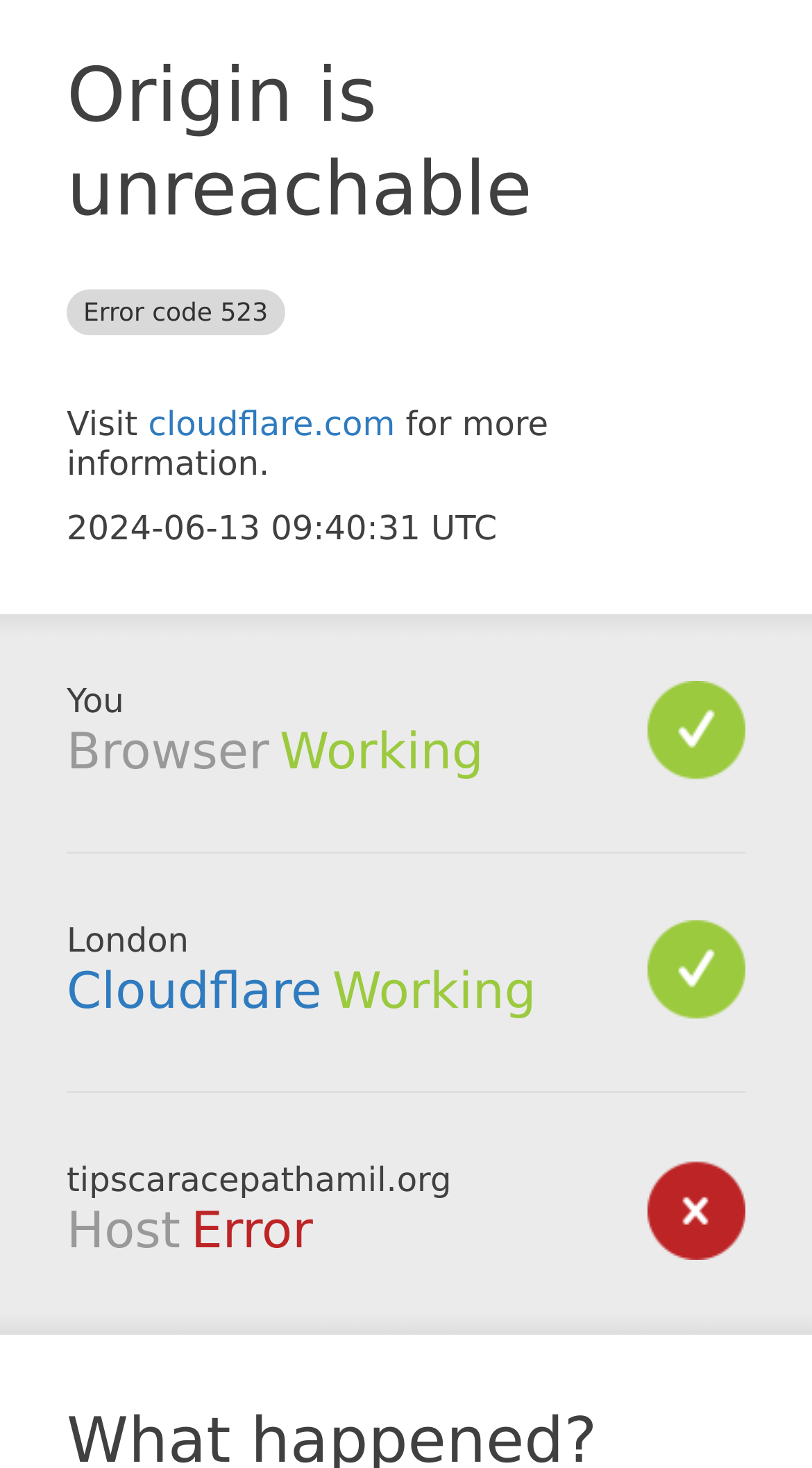Please provide a brief answer to the following inquiry using a single word or phrase:
What is the error code?

523